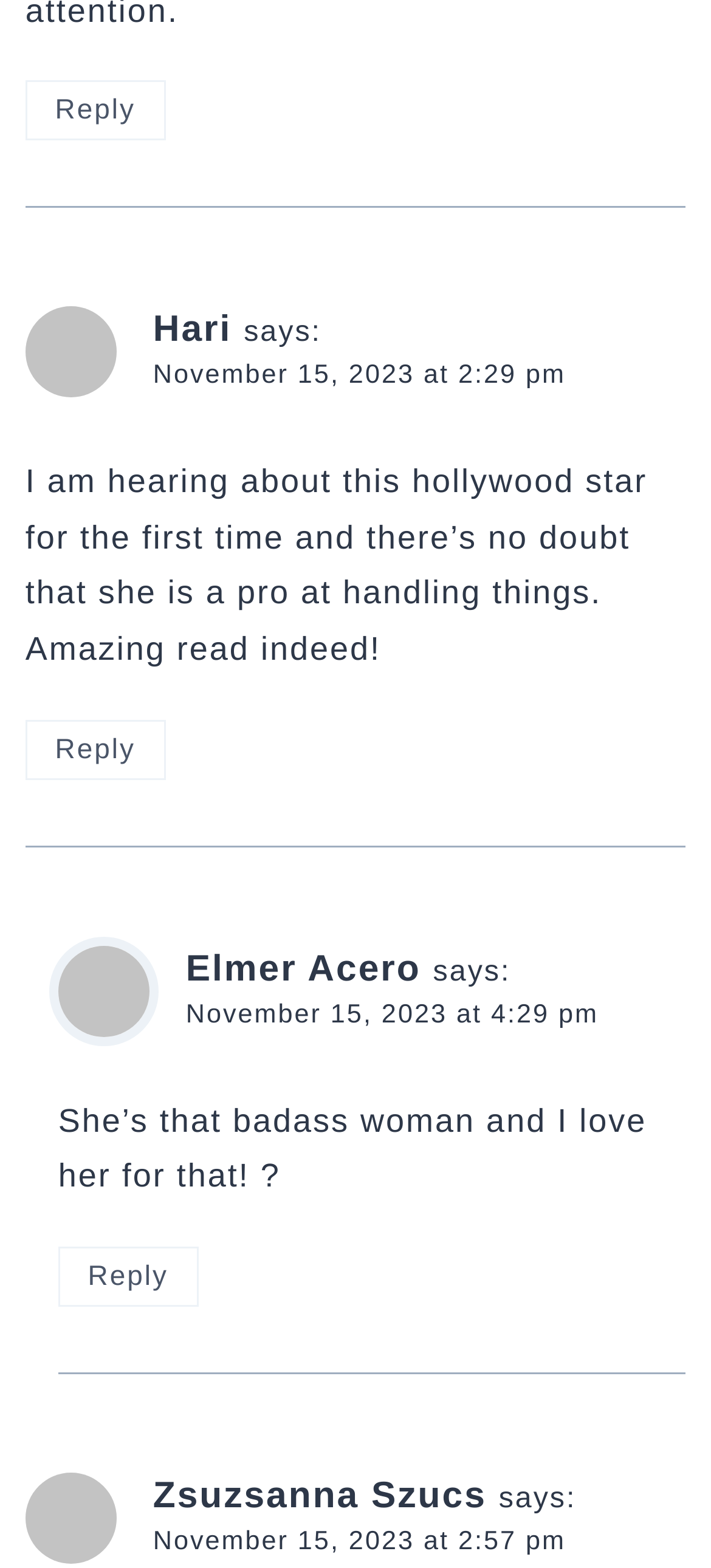Provide the bounding box coordinates for the UI element that is described as: "Zsuzsanna Szucs".

[0.215, 0.941, 0.684, 0.967]